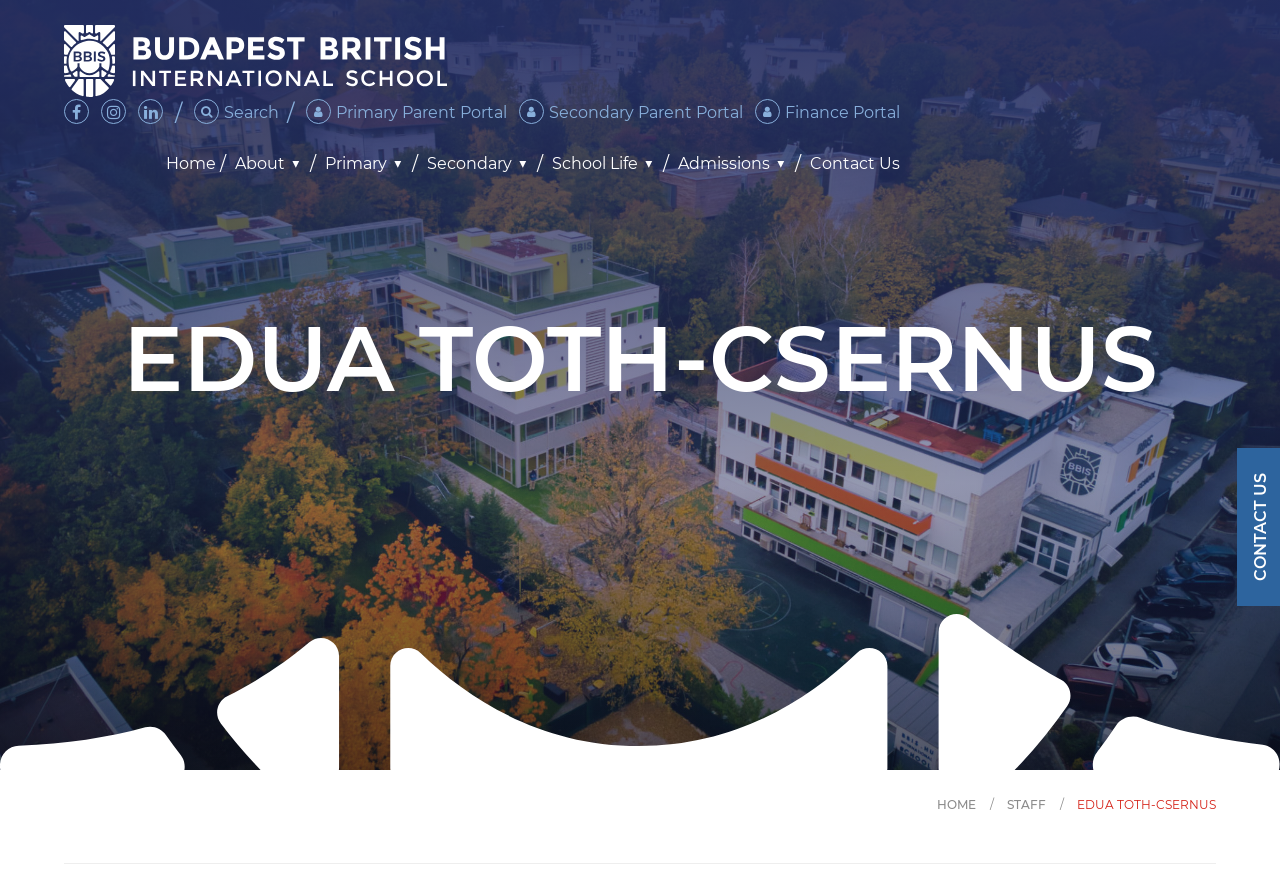Highlight the bounding box coordinates of the element you need to click to perform the following instruction: "View the About page."

[0.184, 0.172, 0.223, 0.197]